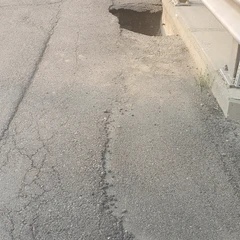Provide a comprehensive description of the image.

The image depicts a section of an asphalt roadway, showcasing significant wear and tear. A noticeable pothole has formed, revealing a hollow space beneath the surface, likely resulting from erosion or weathering. The surrounding asphalt exhibits cracks and unevenness, indicating prolonged exposure to traffic and environmental elements. Next to the pothole, a concrete barrier stands, suggesting a transition between the road and an adjacent area. The overall scene highlights the need for maintenance and repair to ensure safety for vehicles and pedestrians alike.